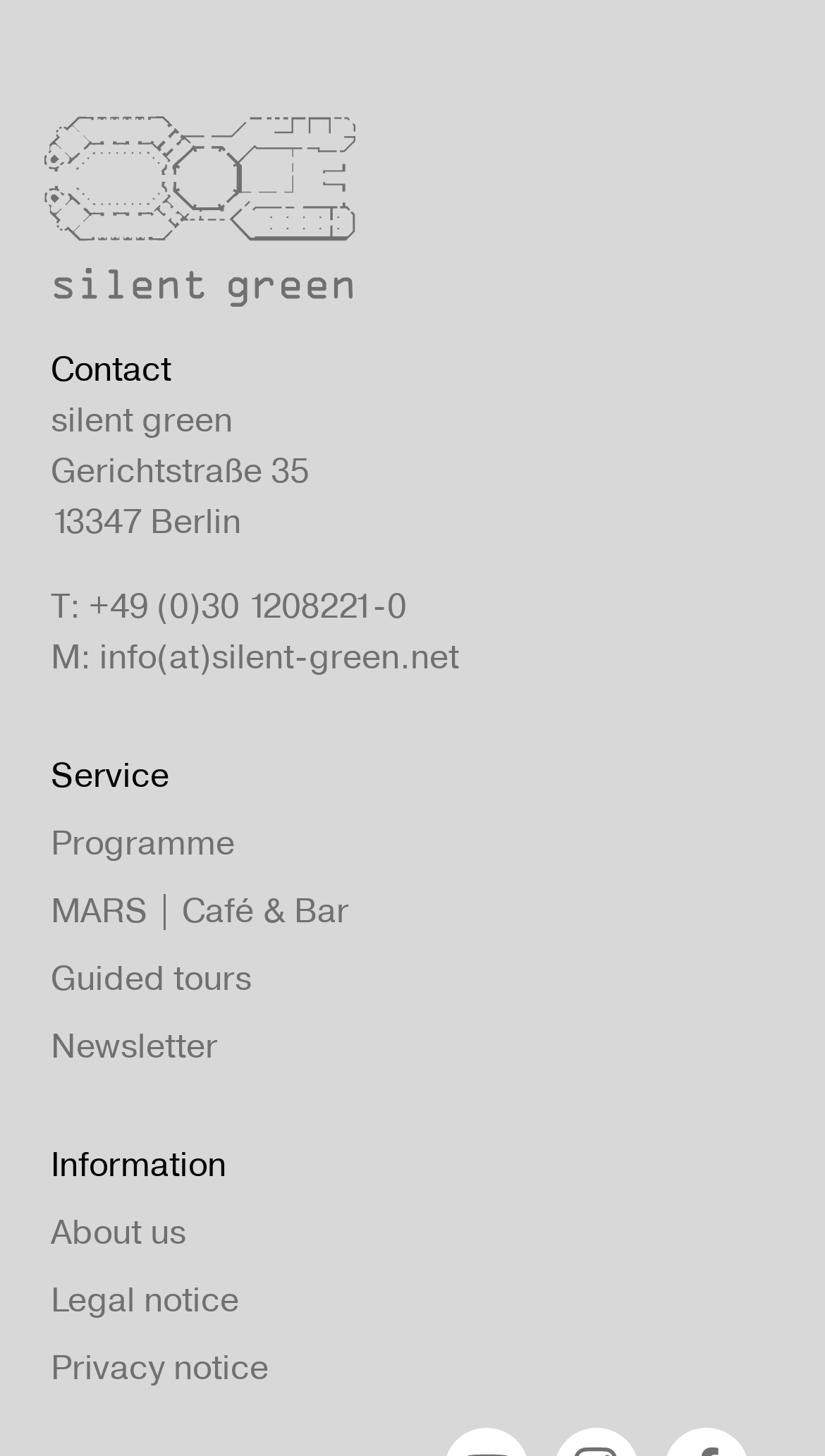Indicate the bounding box coordinates of the element that needs to be clicked to satisfy the following instruction: "View programme". The coordinates should be four float numbers between 0 and 1, i.e., [left, top, right, bottom].

[0.062, 0.565, 0.285, 0.593]